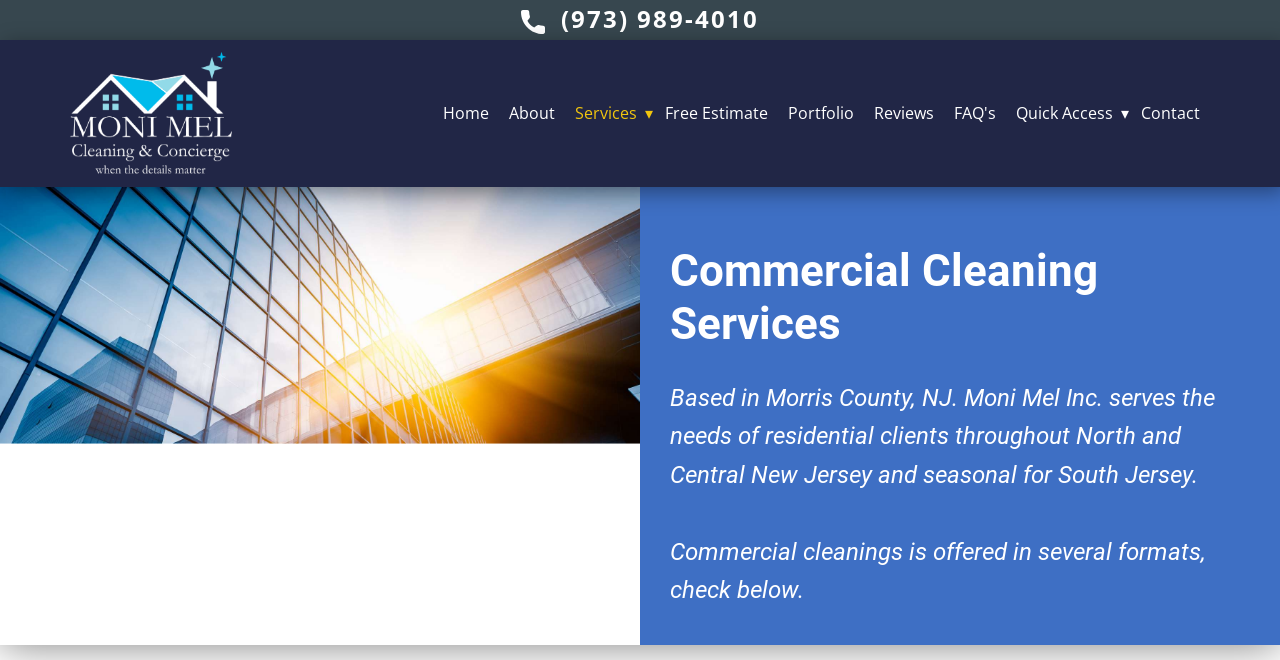Please respond to the question using a single word or phrase:
What is the phone number to contact Moni Mel?

(973) 989-4010